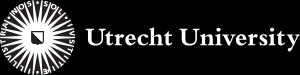What is the typeface of the university's name? Based on the image, give a response in one word or a short phrase.

Modern, clean